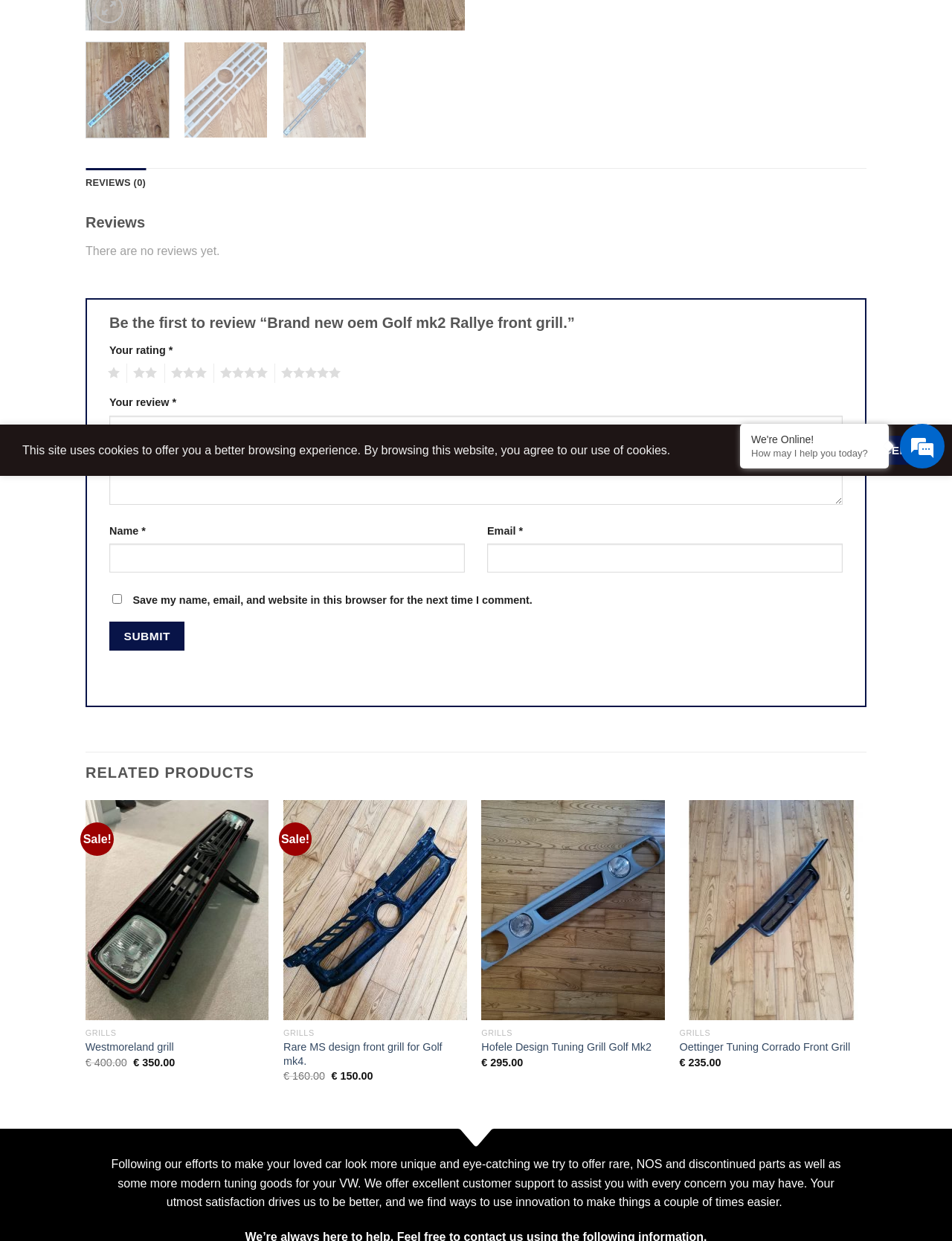Find and provide the bounding box coordinates for the UI element described with: "parent_node: Your review * name="comment"".

[0.115, 0.335, 0.885, 0.407]